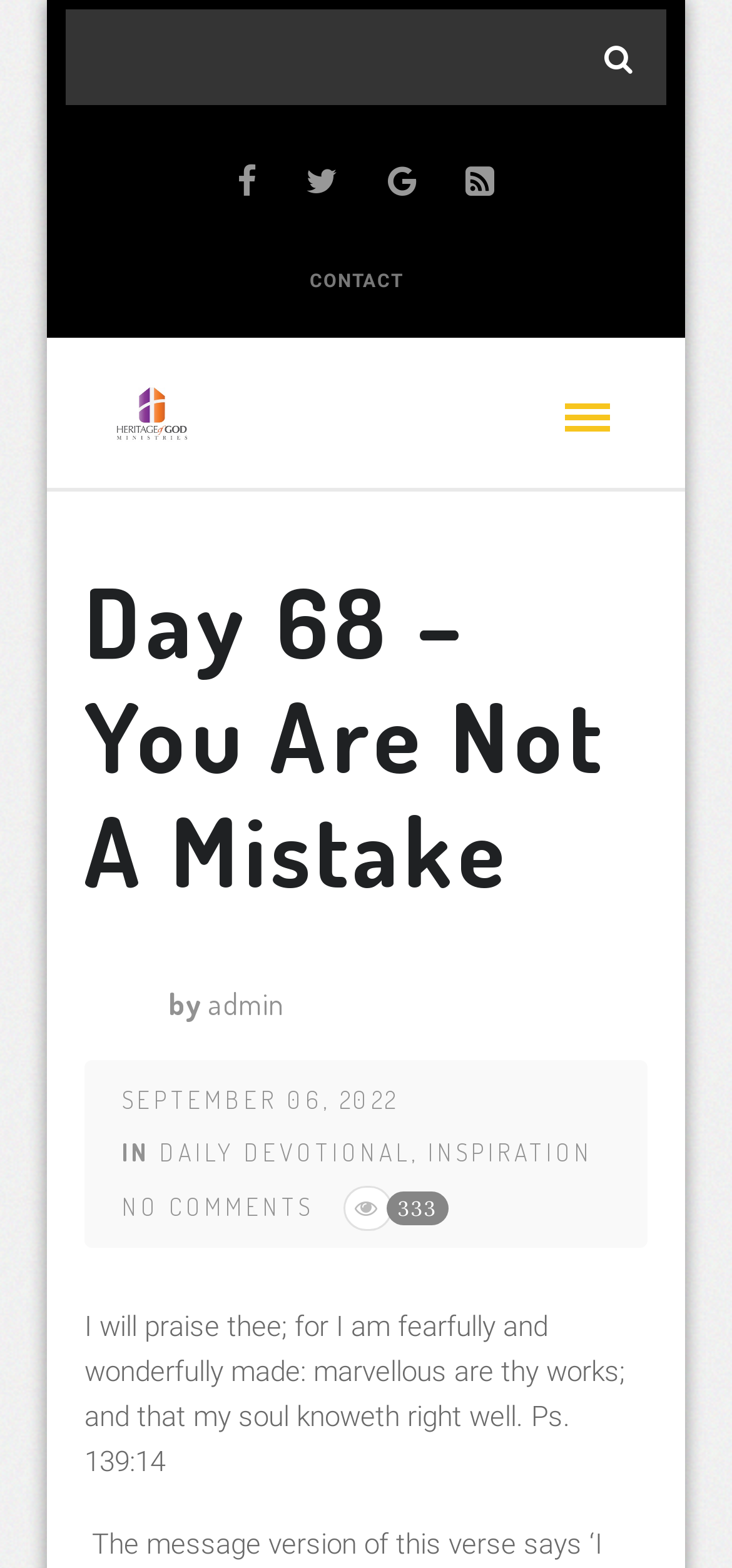Calculate the bounding box coordinates for the UI element based on the following description: "Neutral Oil". Ensure the coordinates are four float numbers between 0 and 1, i.e., [left, top, right, bottom].

None